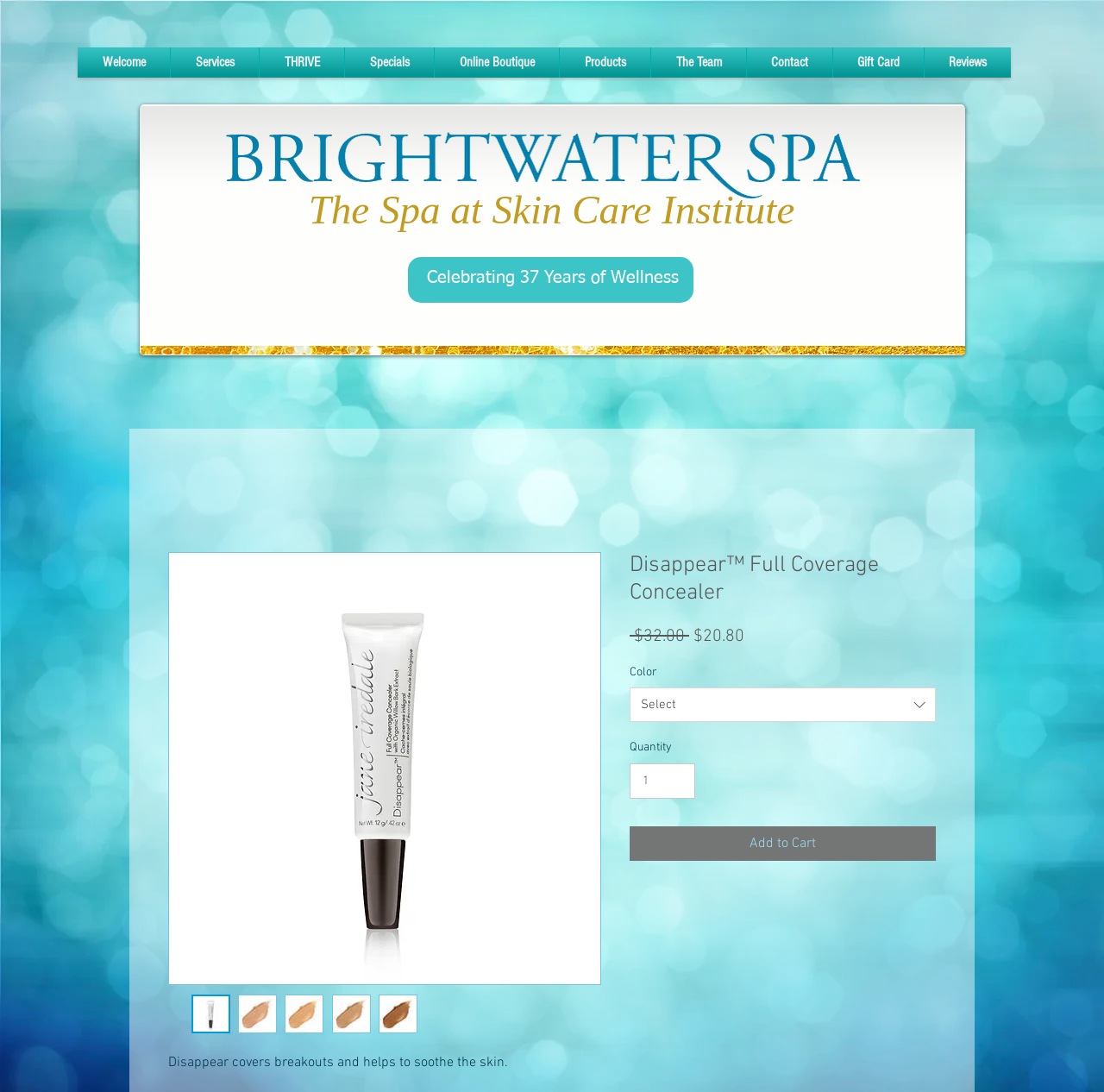How much is the sale price of the concealer?
Using the information presented in the image, please offer a detailed response to the question.

The sale price of the concealer can be found in the text '$20.80' which is labeled as 'Sale Price'.